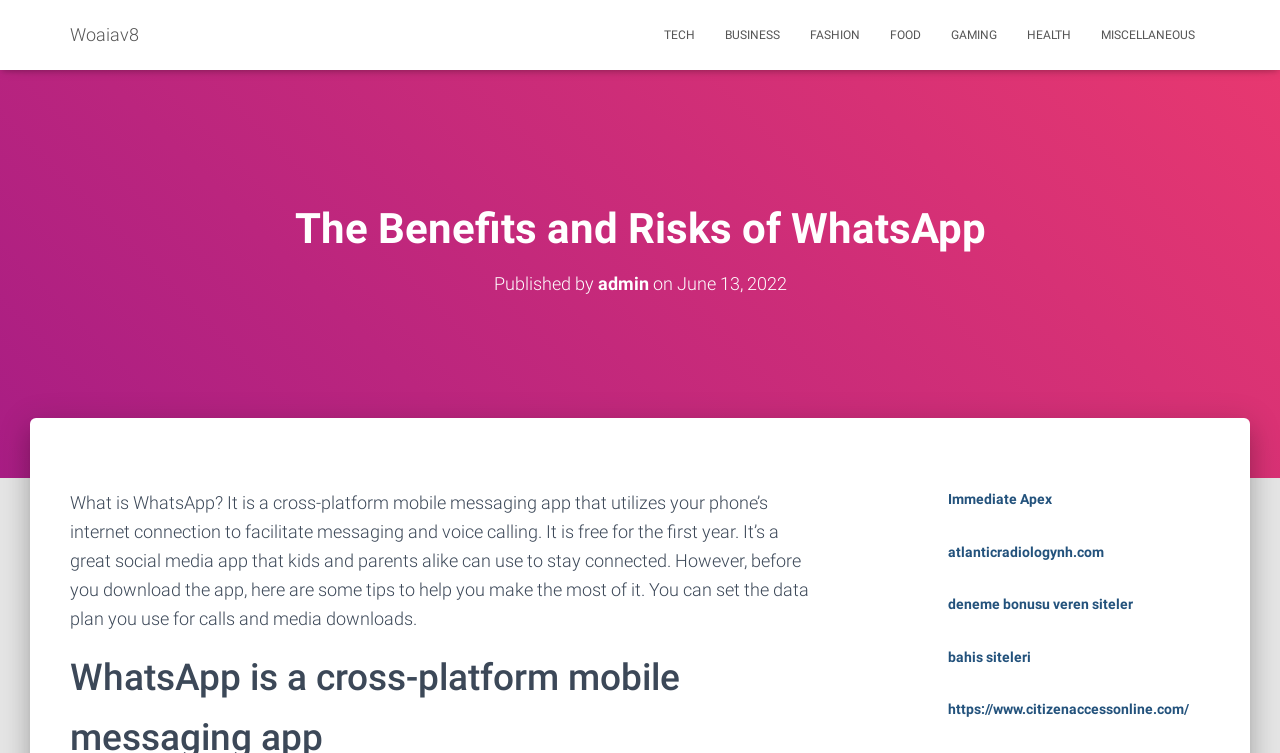Give a one-word or one-phrase response to the question:
What can you set for calls and media downloads?

Data plan